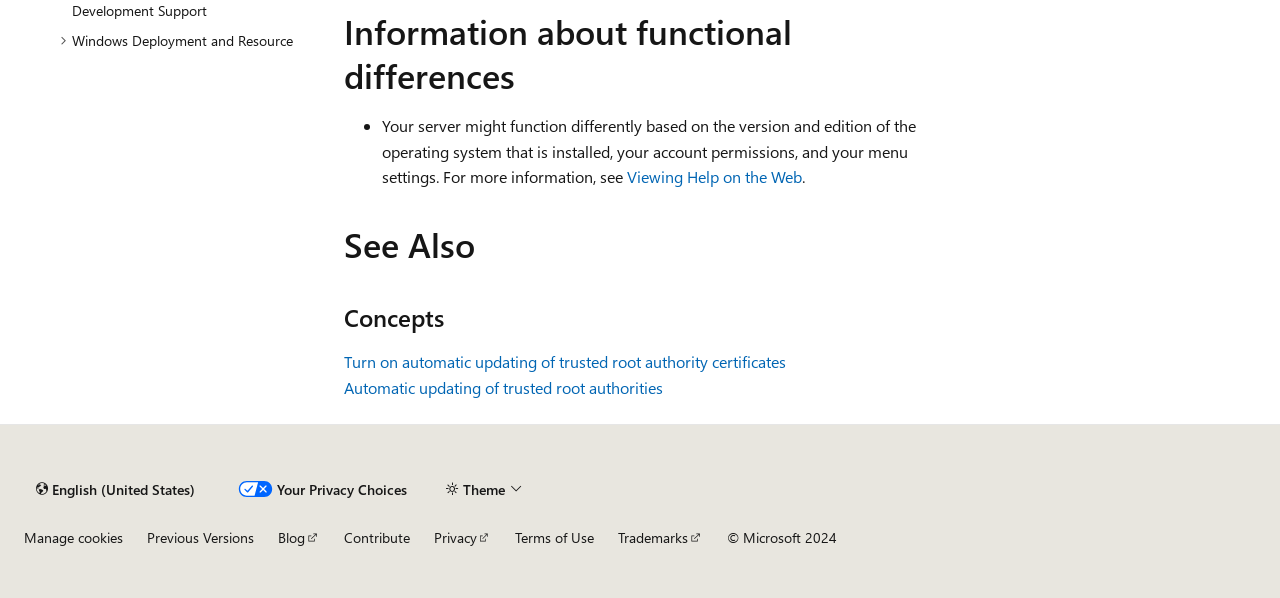What is the purpose of the 'Content language selector' link?
Using the information from the image, answer the question thoroughly.

The 'Content language selector' link is likely used to change the language of the webpage's content, as it is currently set to English (United States), suggesting that the user can select a different language if needed.